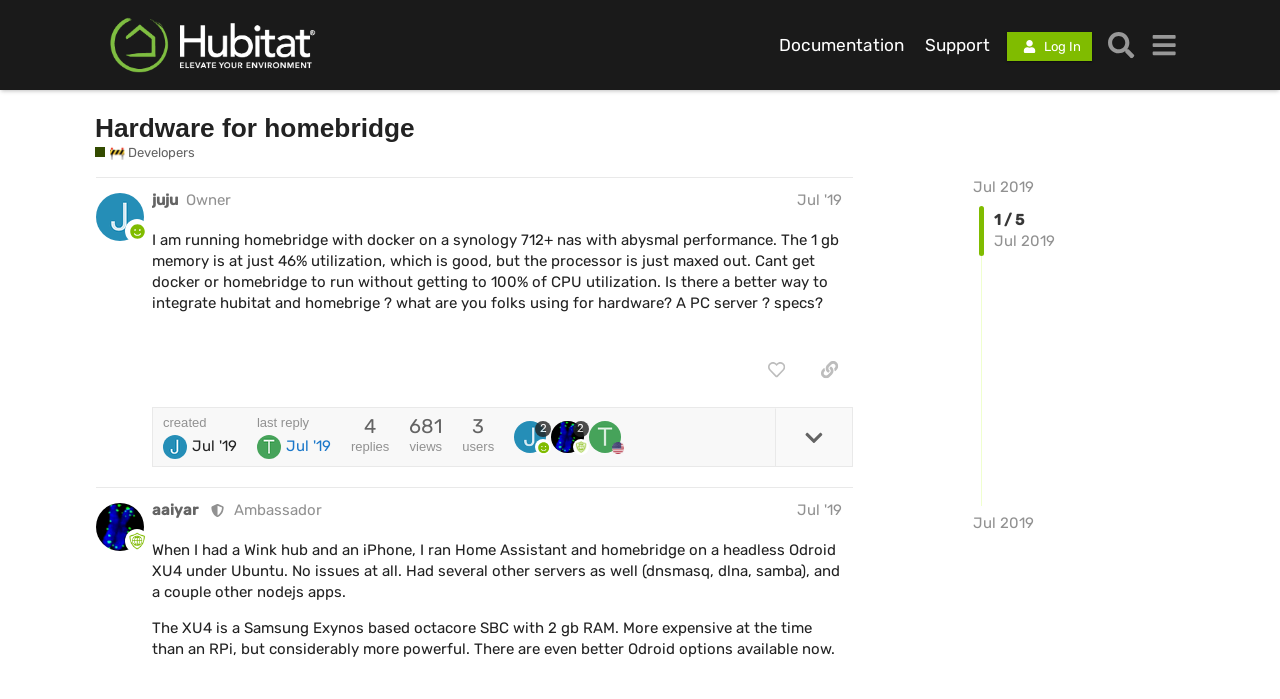Identify the bounding box coordinates for the UI element described by the following text: "title="like this post"". Provide the coordinates as four float numbers between 0 and 1, in the format [left, top, right, bottom].

[0.588, 0.505, 0.625, 0.554]